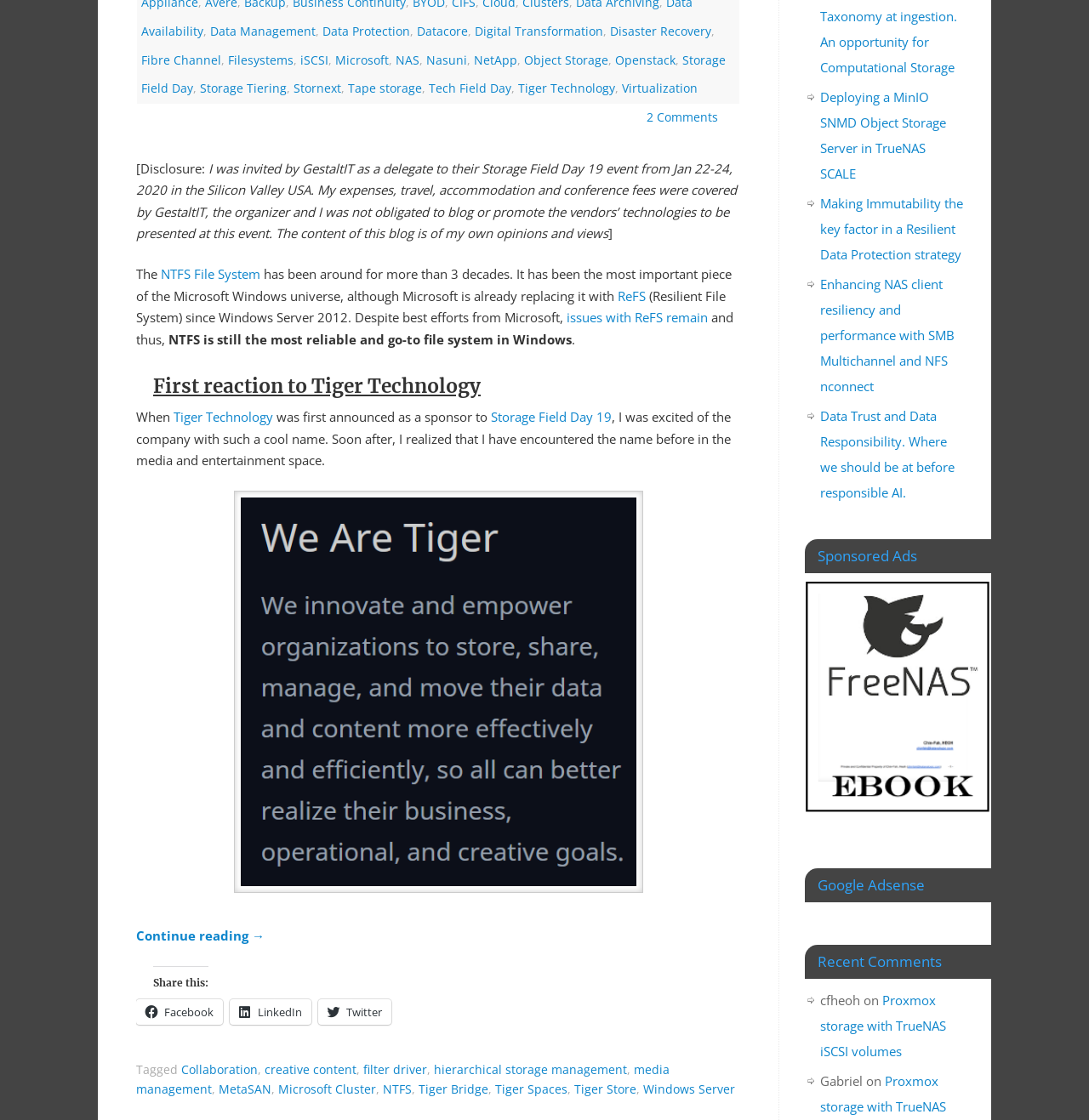Provide the bounding box coordinates of the HTML element this sentence describes: "parent_node: Continue reading →". The bounding box coordinates consist of four float numbers between 0 and 1, i.e., [left, top, right, bottom].

[0.125, 0.438, 0.68, 0.823]